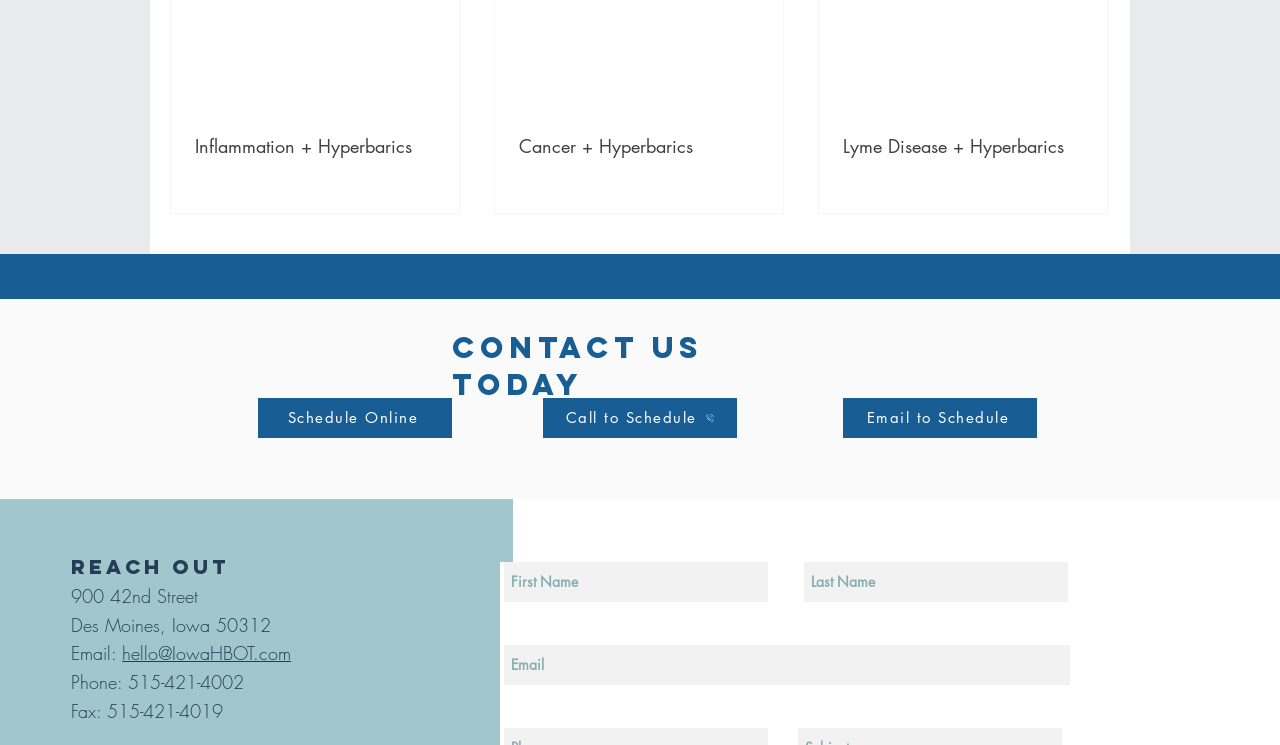Find the bounding box coordinates of the clickable area that will achieve the following instruction: "Click on Email to Schedule".

[0.659, 0.534, 0.81, 0.588]